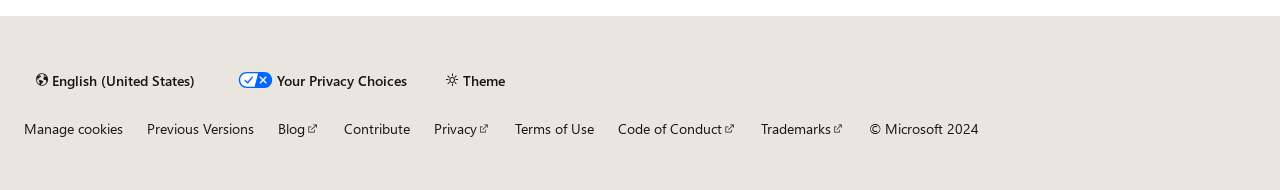Using the elements shown in the image, answer the question comprehensively: What is the purpose of the CCPA Opt-Out Icon?

The CCPA Opt-Out Icon is accompanied by the text 'Your Privacy Choices', suggesting that it is related to providing users with options to manage their privacy.